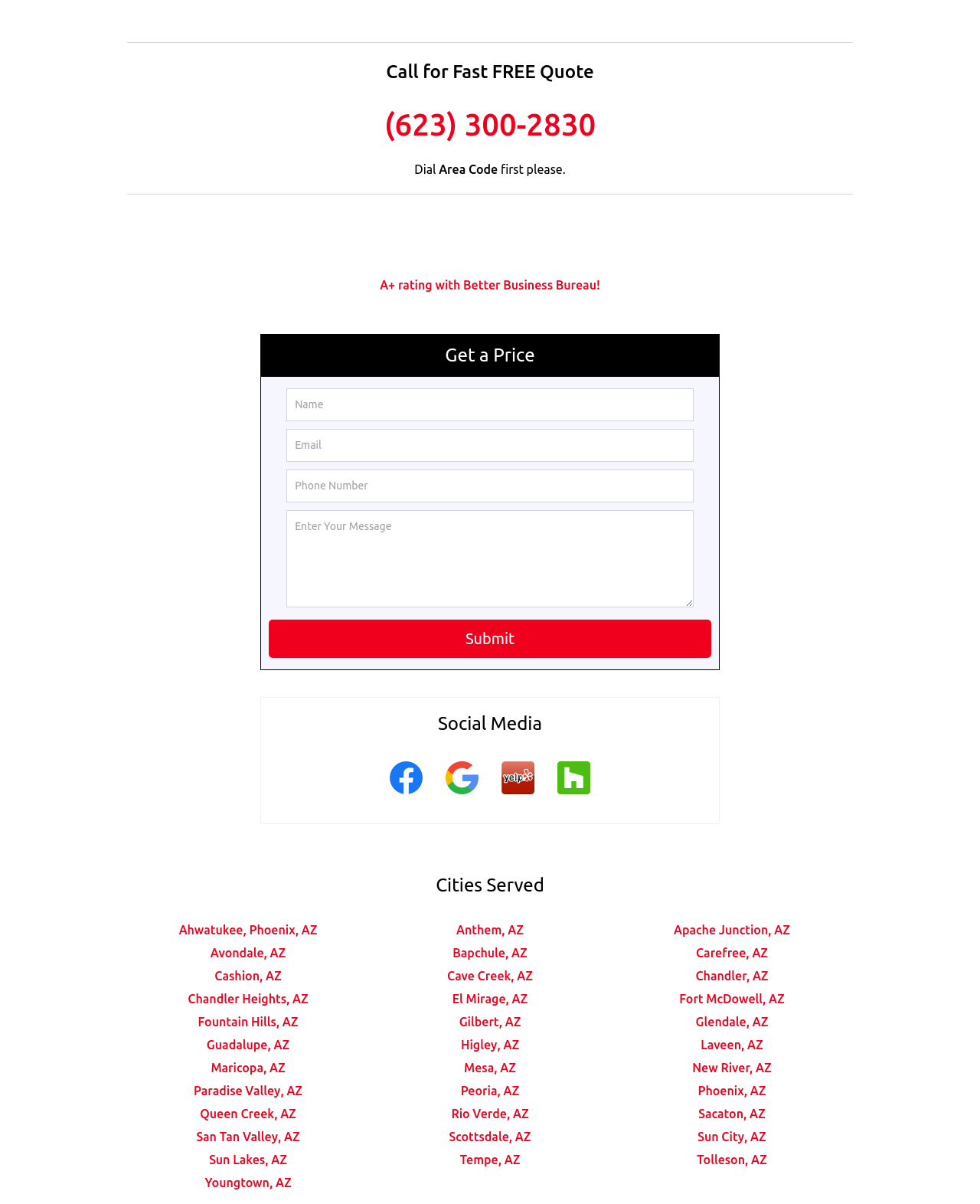Determine the bounding box coordinates of the clickable area required to perform the following instruction: "Check cities served in Ahwatukee, Phoenix, AZ". The coordinates should be represented as four float numbers between 0 and 1: [left, top, right, bottom].

[0.183, 0.767, 0.324, 0.778]